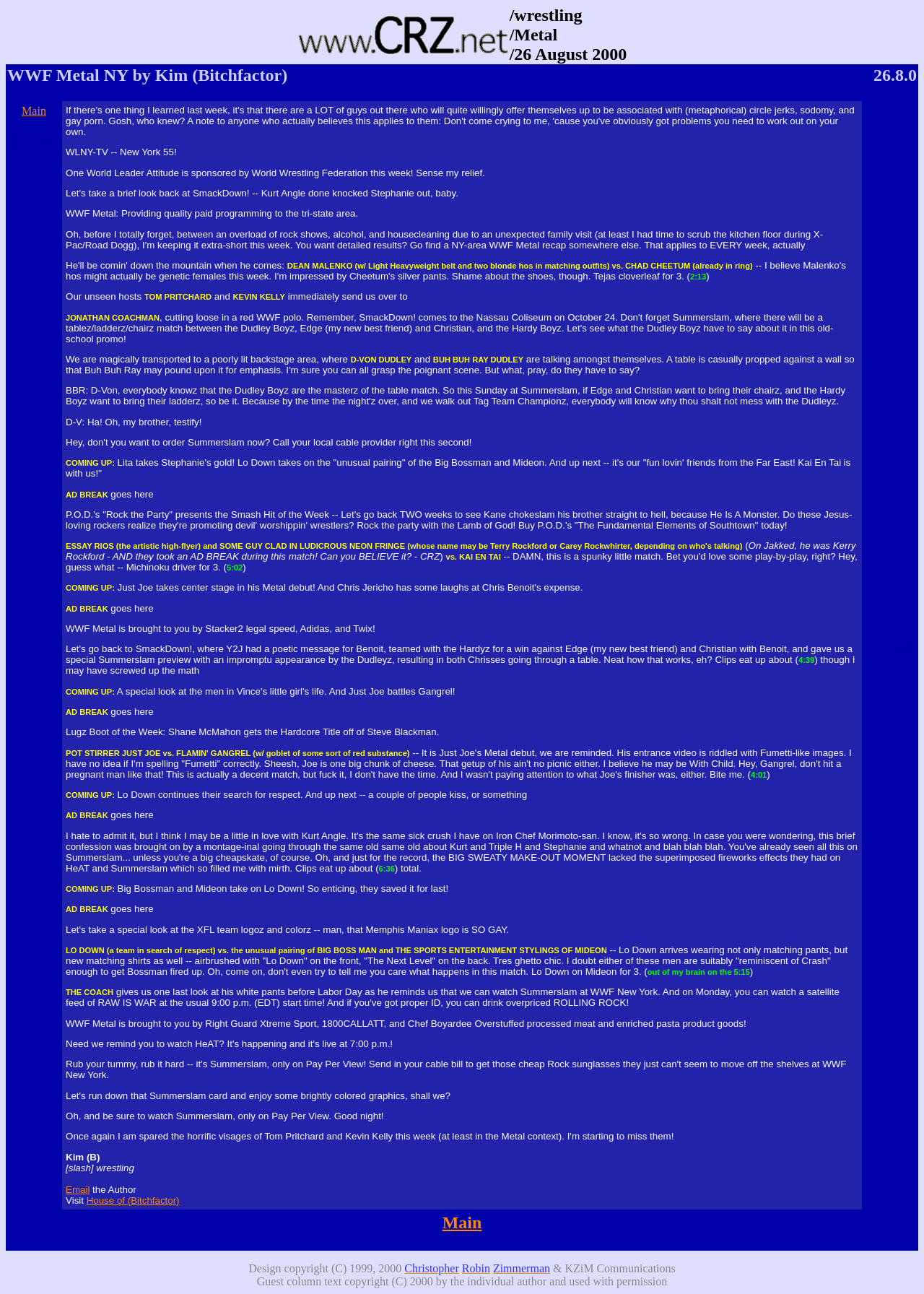What is the name of the company that sponsors WWF Metal?
Examine the image and give a concise answer in one word or a short phrase.

Stacker2